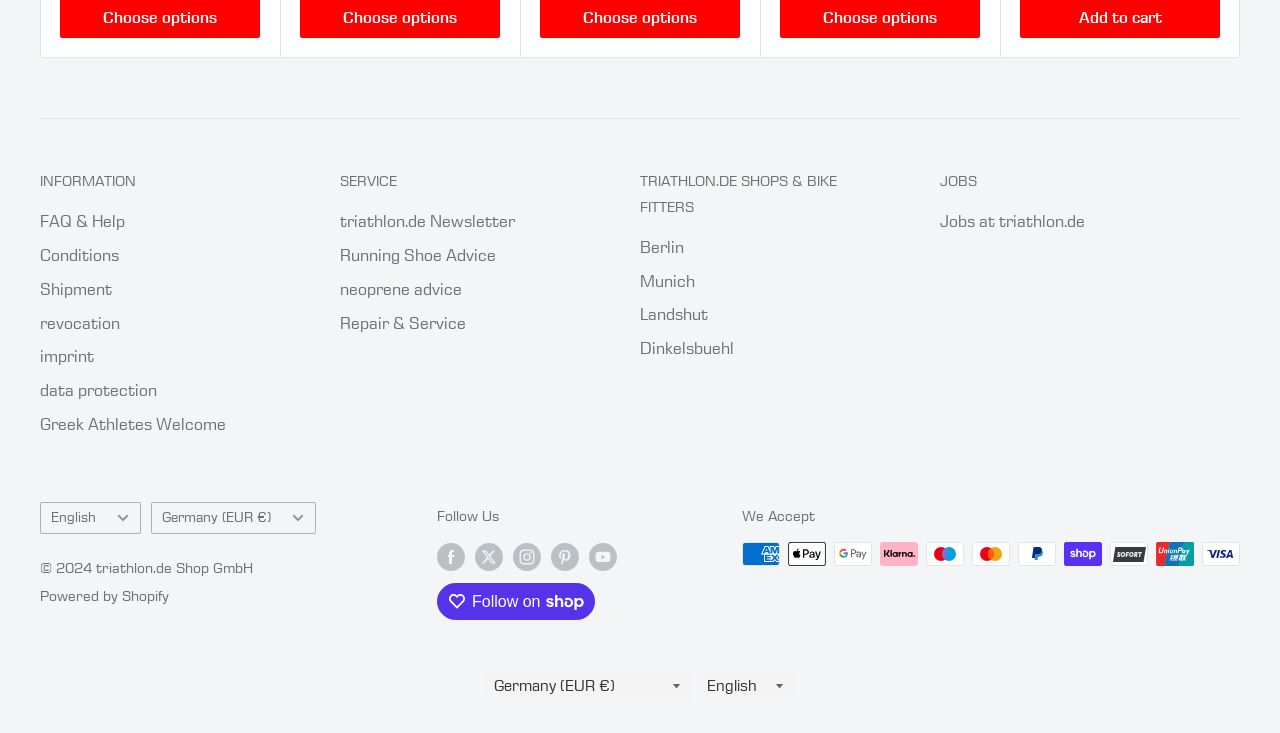How many links are there under the 'SERVICE' button?
Provide a thorough and detailed answer to the question.

When you expand the 'SERVICE' button, you can see 4 links: 'triathlon.de Newsletter', 'Running Shoe Advice', 'neoprene advice', and 'Repair & Service'.